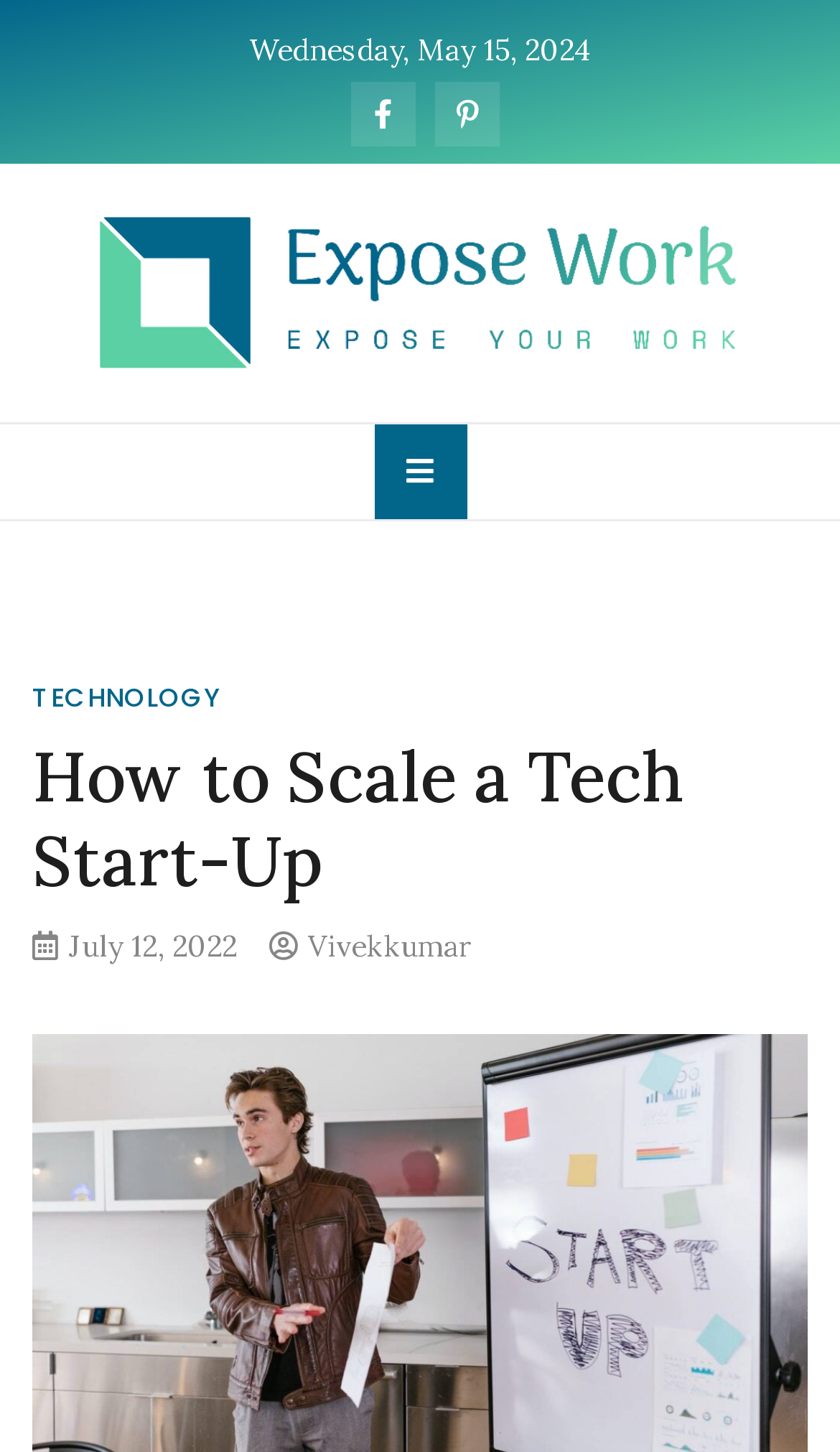Offer an extensive depiction of the webpage and its key elements.

The webpage appears to be an article page from exposework.com, with the title "How to Scale a Tech Start-Up". At the top left, there is a date displayed as "Wednesday, May 15, 2024". Below the date, there are three icons, a Facebook icon, a Twitter icon, and a logo of Expose Work, which is also a link. 

To the right of the icons, there is a main navigation menu button with a hamburger icon. When expanded, the menu contains a link to the "TECHNOLOGY" section. 

Below the navigation menu, there is a header section with the title "How to Scale a Tech Start-Up" in a large font. The title is followed by the publication date "July 12, 2022" and the author's name "Vivekkumar". 

At the top right, there is a secondary navigation menu with a link to "Expose Work". Below this menu, there is a tagline or slogan "Get the Best Informations".